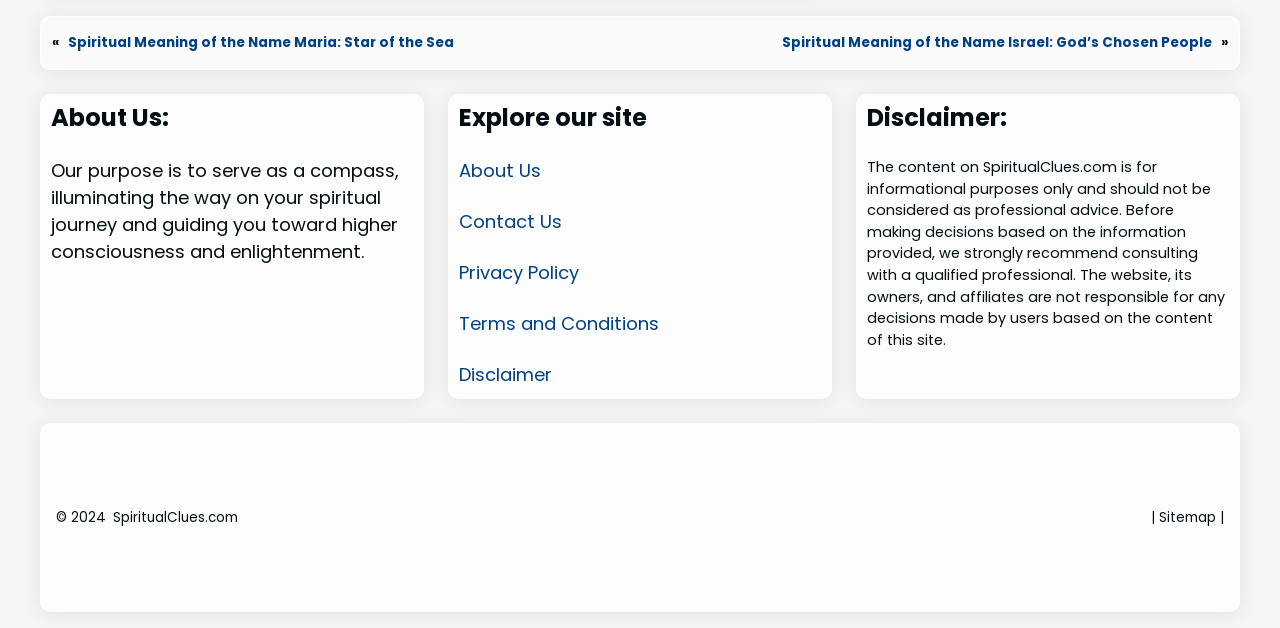Please determine the bounding box coordinates of the area that needs to be clicked to complete this task: 'Click the 'A rumble at the Republican caucus meeting?' link'. The coordinates must be four float numbers between 0 and 1, formatted as [left, top, right, bottom].

None